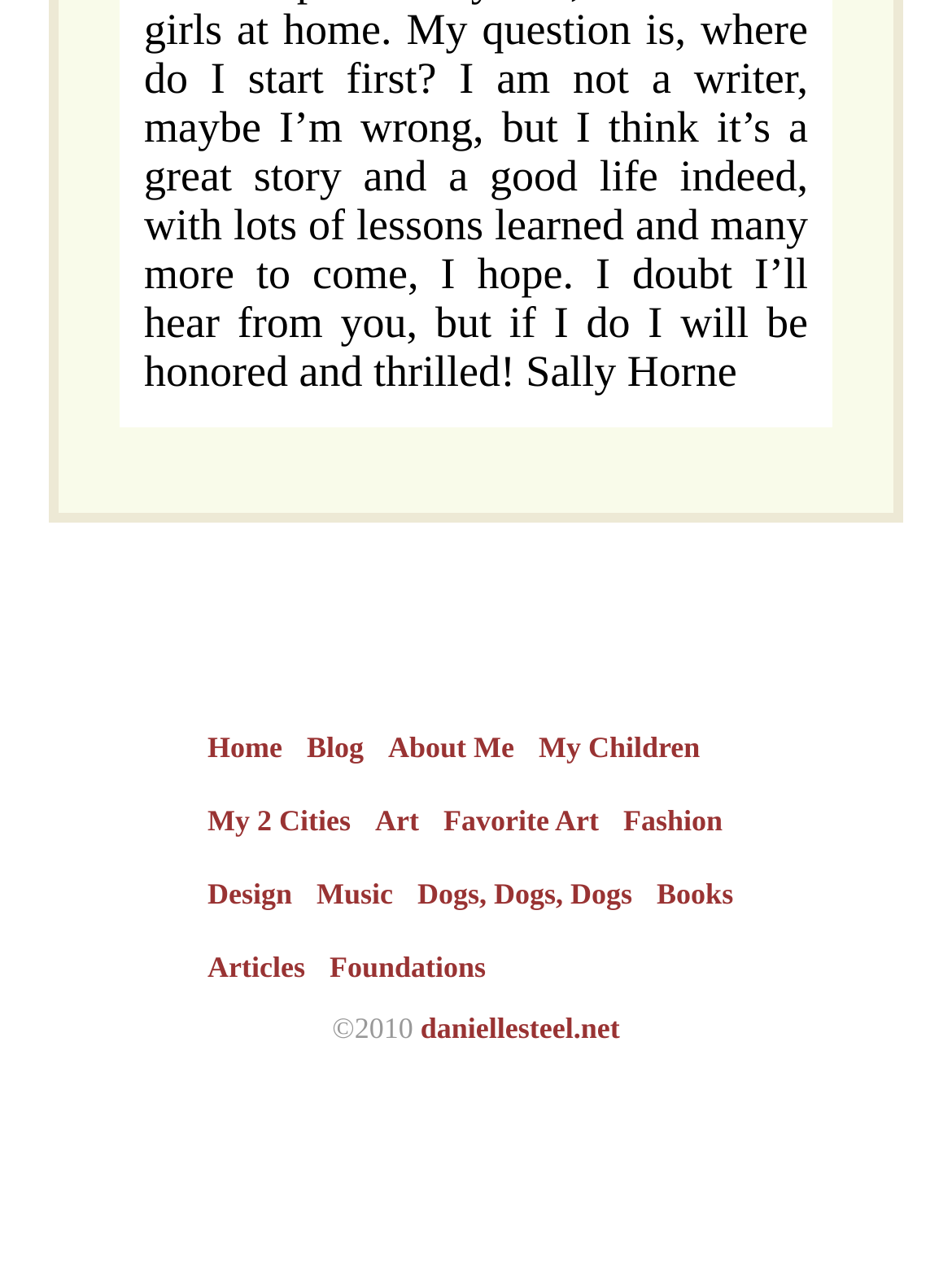Given the description of the UI element: "Dogs, Dogs, Dogs", predict the bounding box coordinates in the form of [left, top, right, bottom], with each value being a float between 0 and 1.

[0.439, 0.693, 0.664, 0.72]